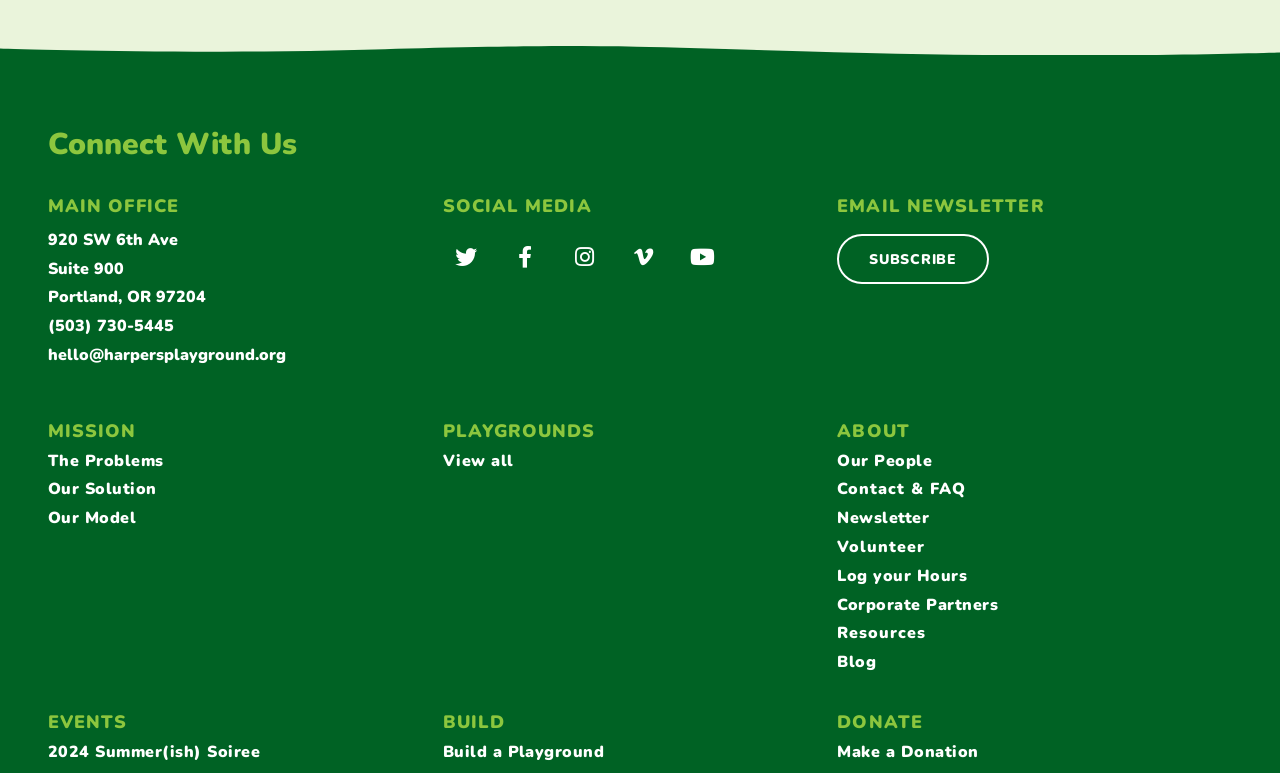What is the email address for contact?
Analyze the screenshot and provide a detailed answer to the question.

I found the email address by looking at the link element under the 'MAIN OFFICE' heading, which is 'hello@harpersplayground.org'.